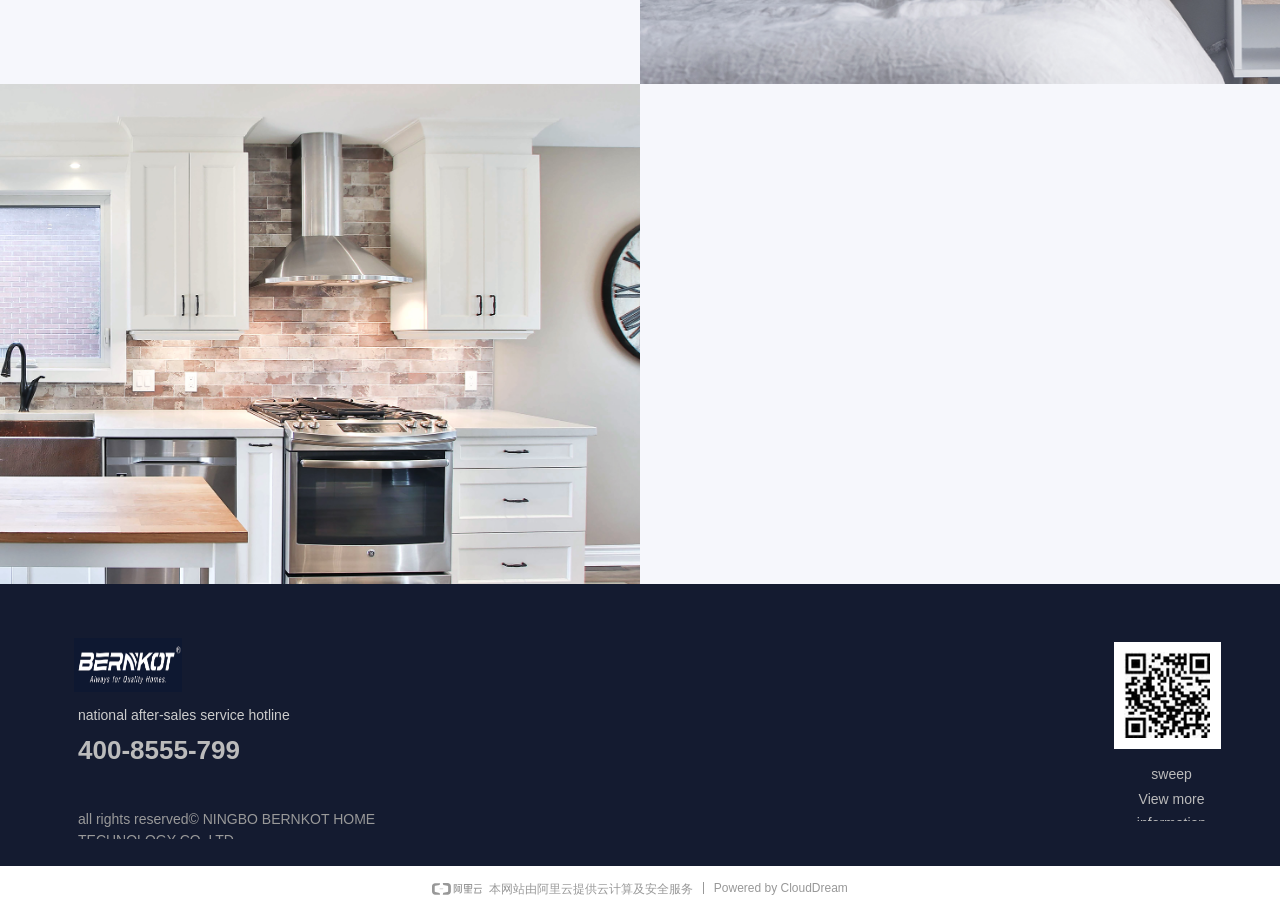Use a single word or phrase to answer the question: 
What is the hotline number for national after-sales service?

400-8555-799